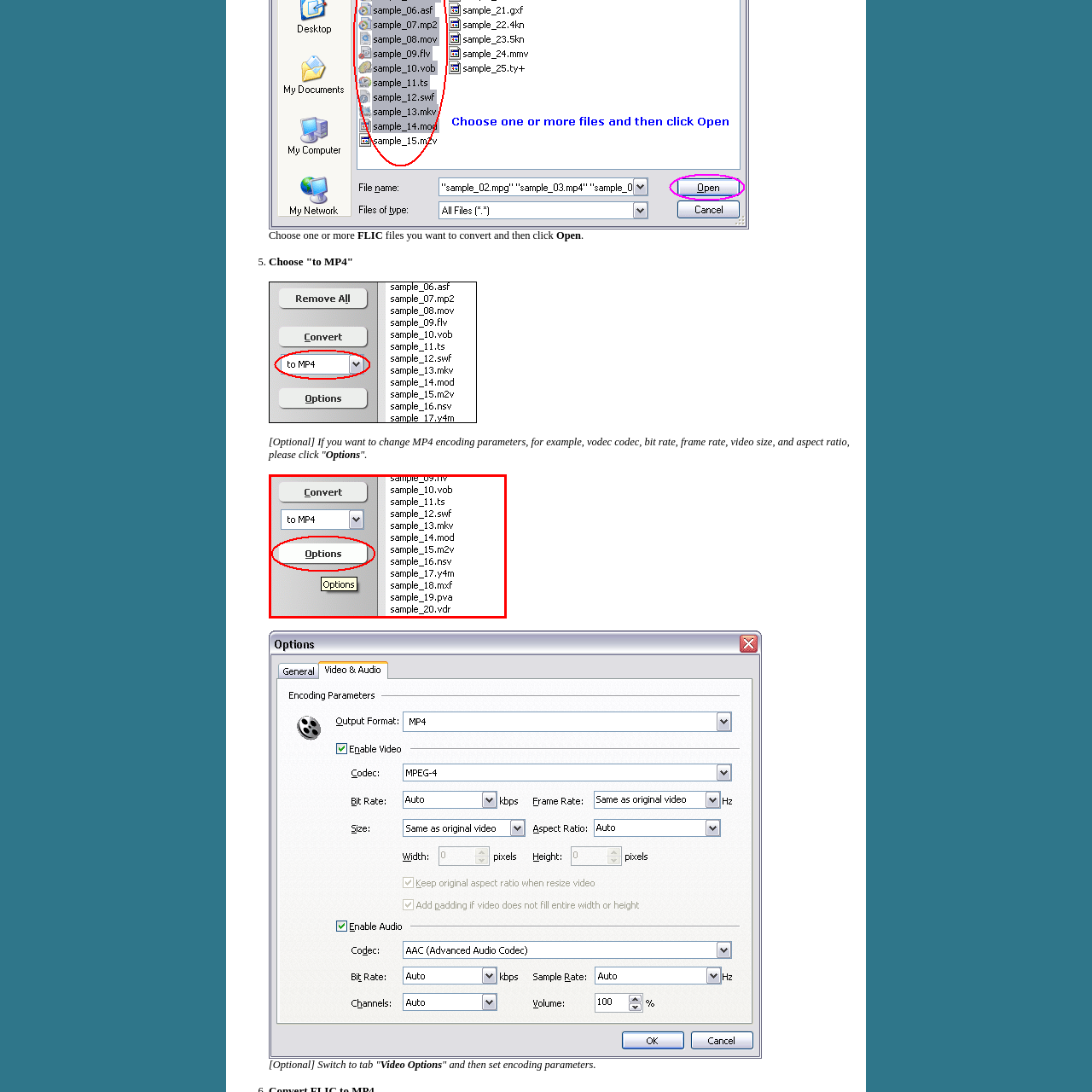What is displayed below the dropdown menu? View the image inside the red bounding box and respond with a concise one-word or short-phrase answer.

A list of sample files